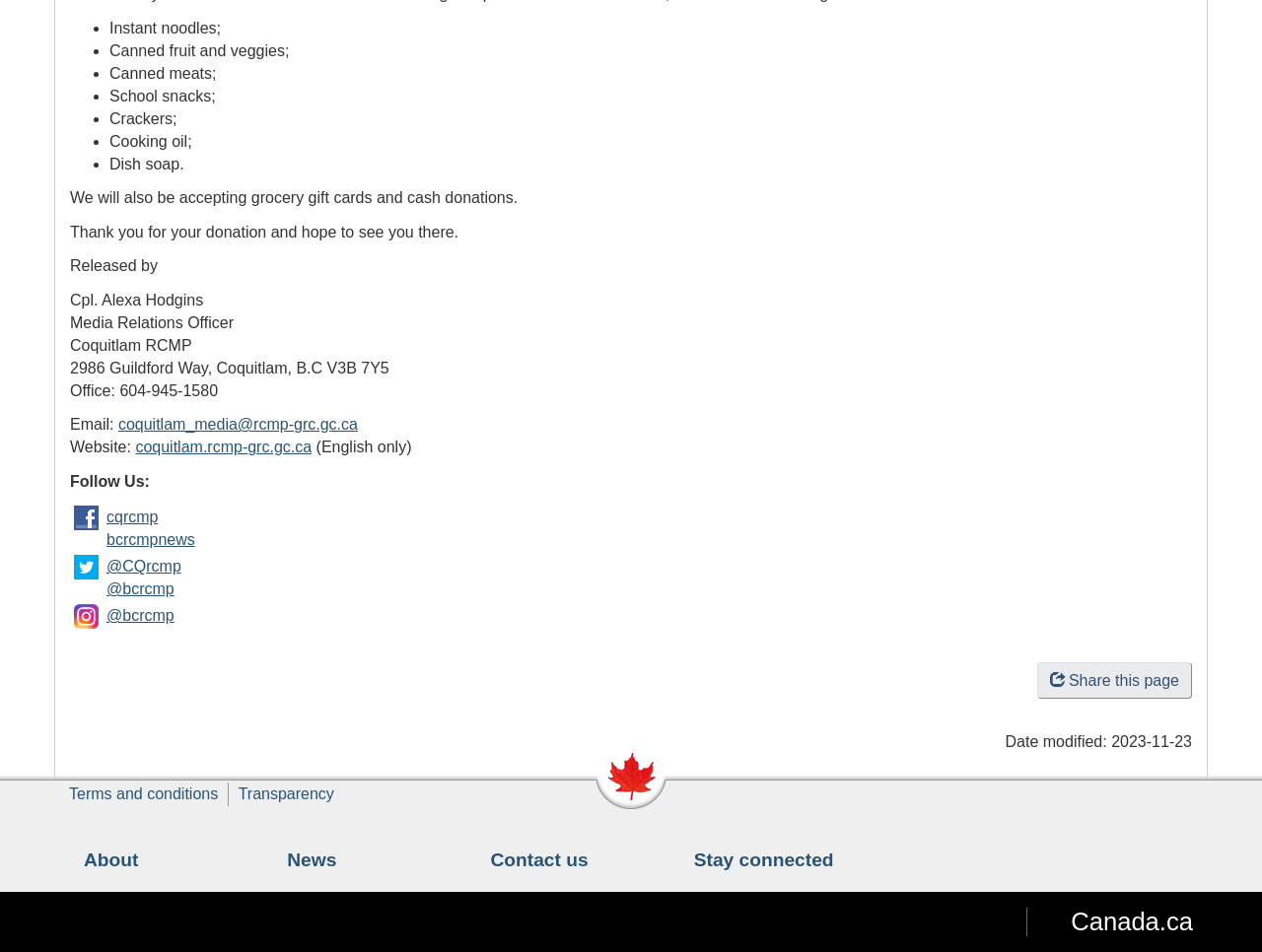Using the information in the image, give a comprehensive answer to the question: 
How can I contact the Coquitlam RCMP?

The webpage provides a phone number and email address for contacting the Coquitlam RCMP, which are 'Office: 604-945-1580' and 'coquitlam_media@rcmp-grc.gc.ca', respectively.